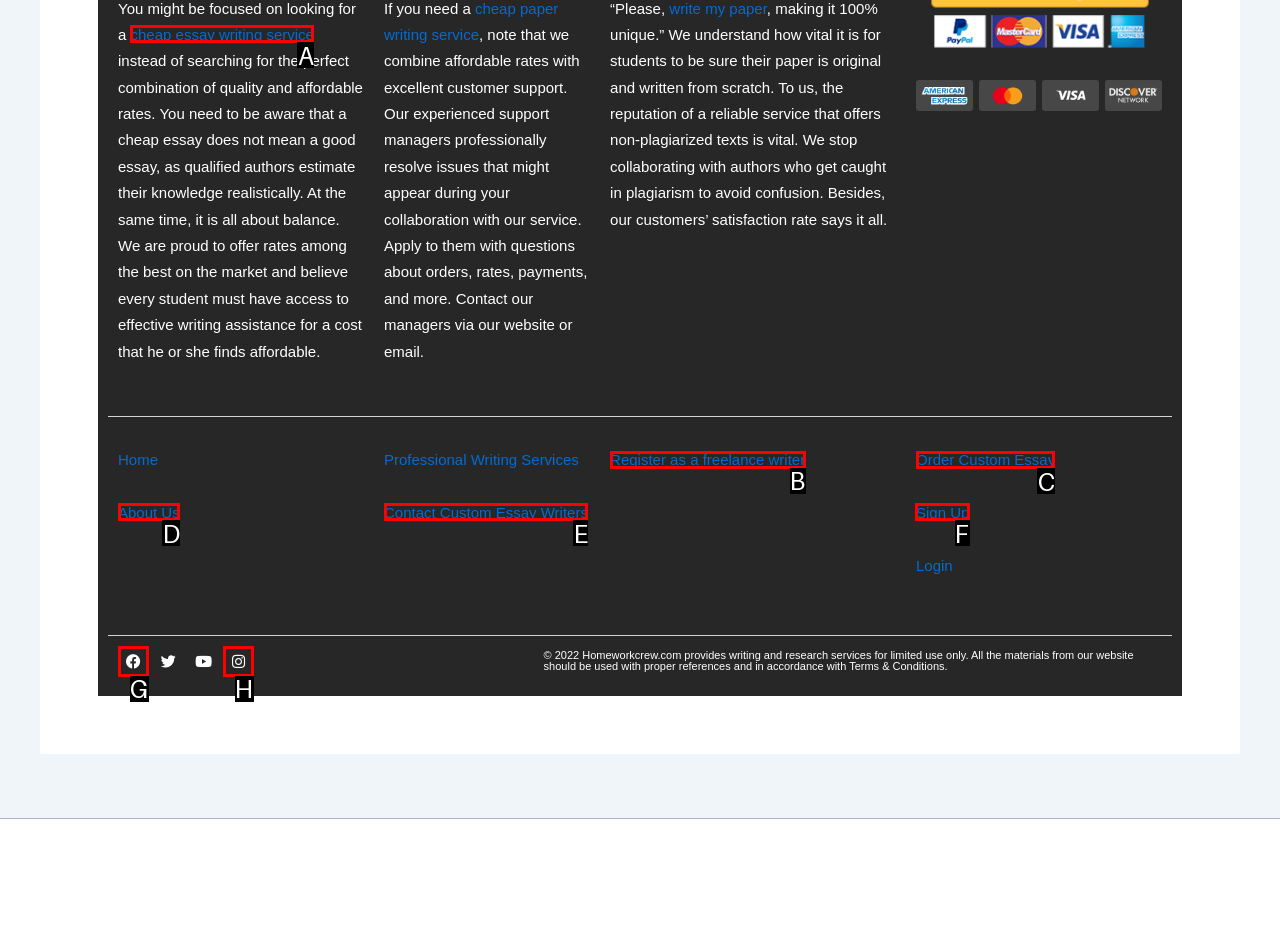Find the option you need to click to complete the following instruction: order a custom essay
Answer with the corresponding letter from the choices given directly.

C